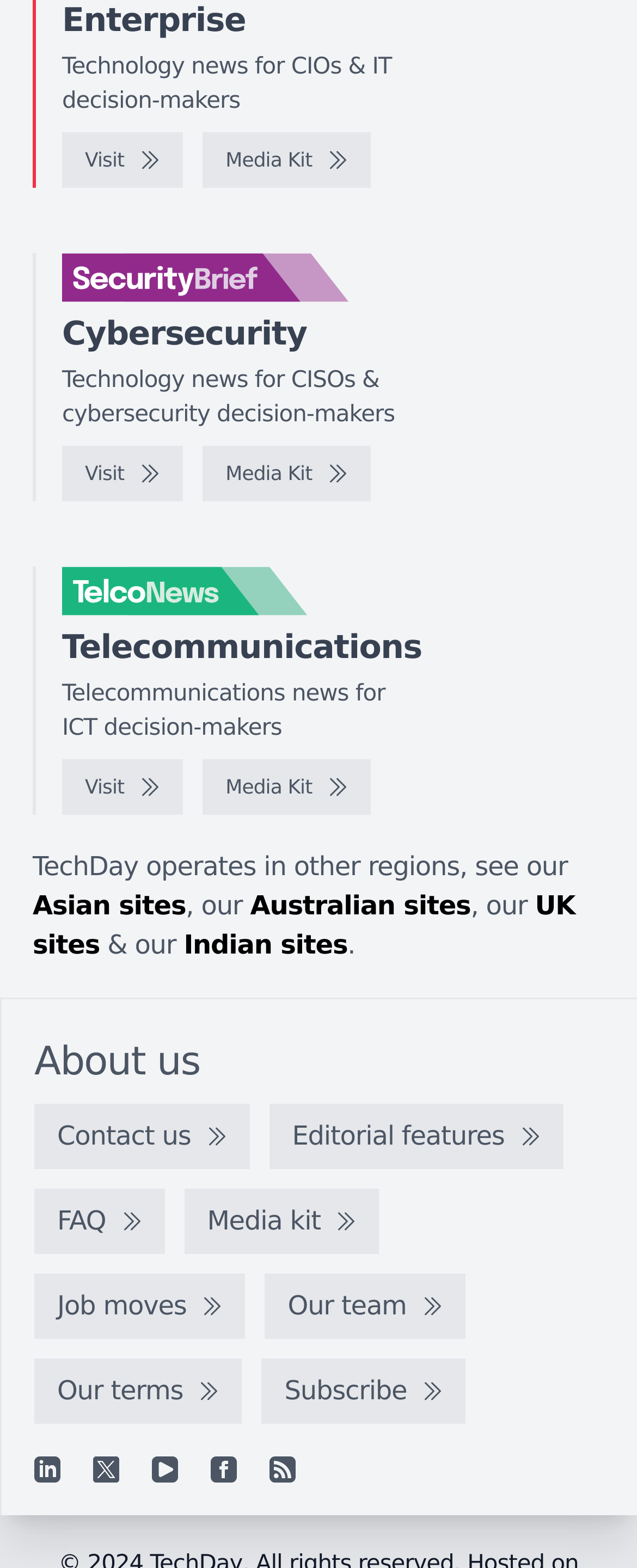What is the name of the technology news section for CIOs?
Using the image, respond with a single word or phrase.

Enterprise